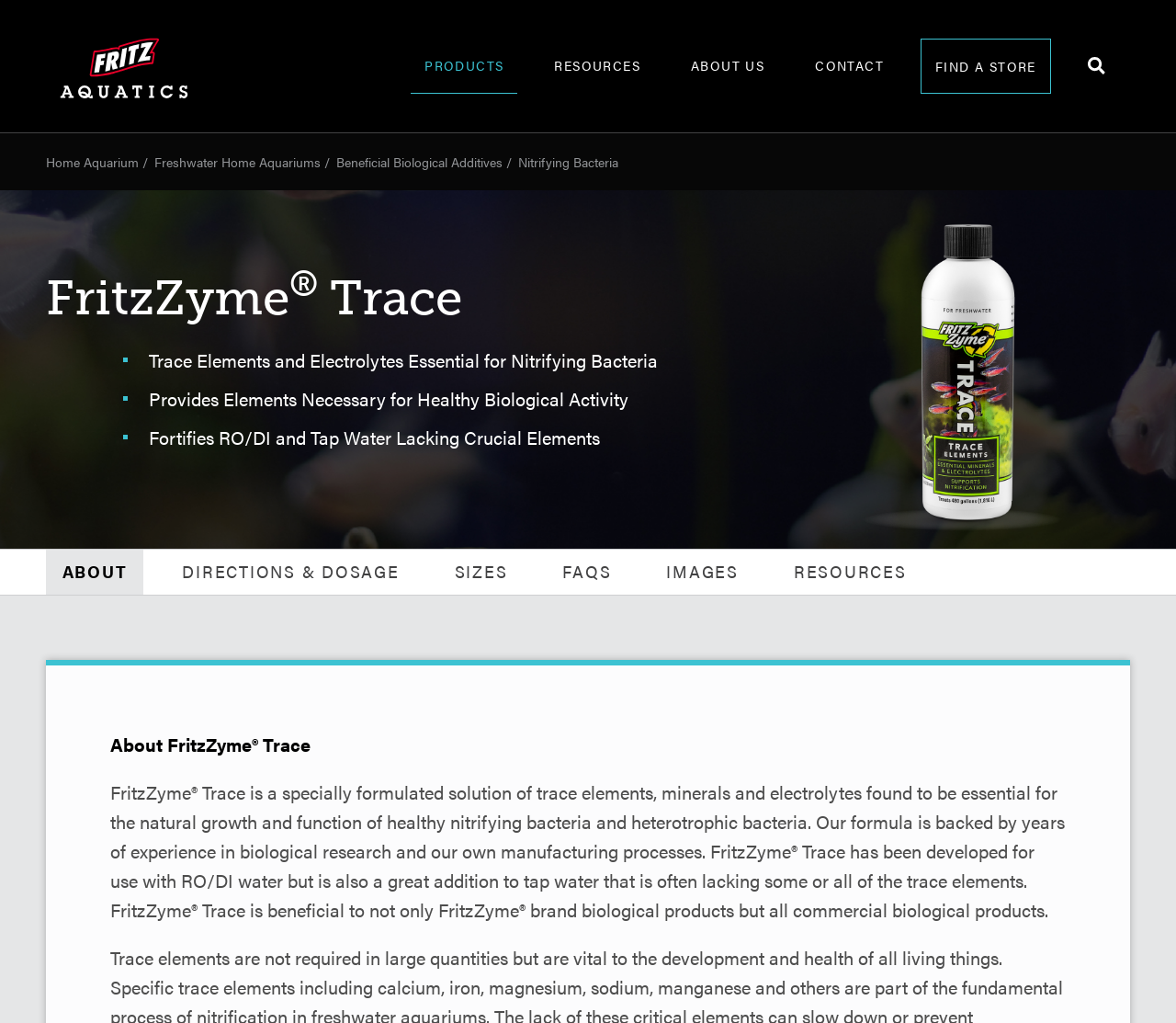Using the webpage screenshot and the element description Contact, determine the bounding box coordinates. Specify the coordinates in the format (top-left x, top-left y, bottom-right x, bottom-right y) with values ranging from 0 to 1.

[0.681, 0.038, 0.763, 0.092]